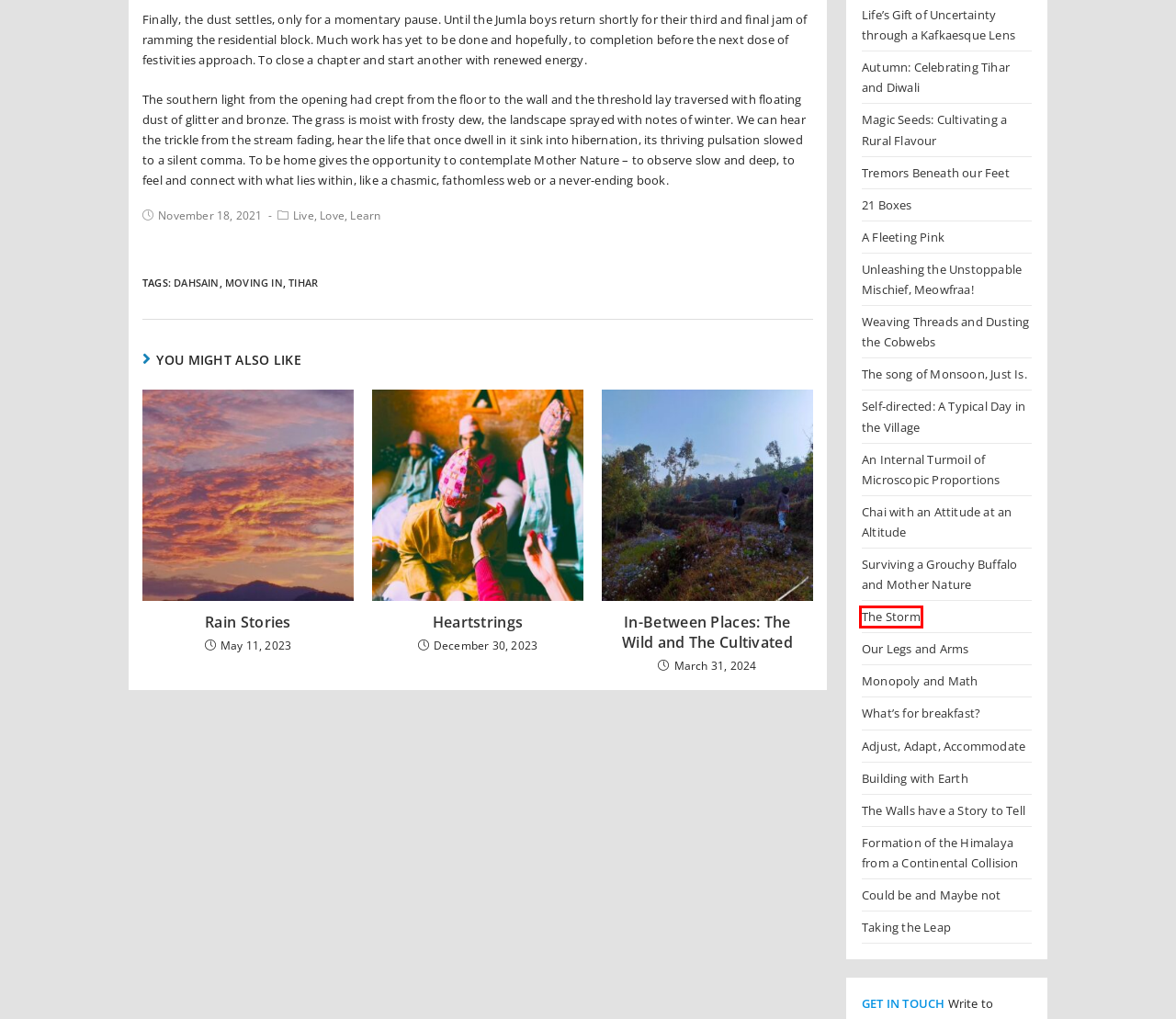Analyze the screenshot of a webpage with a red bounding box and select the webpage description that most accurately describes the new page resulting from clicking the element inside the red box. Here are the candidates:
A. Formation of the Himalaya from a Continental Collision - Clouds on Tour
B. The Walls have a Story to Tell - Clouds on Tour
C. Monopoly and Math - Clouds on Tour
D. Tremors Beneath our Feet - Clouds on Tour
E. Could be and Maybe not - Clouds on Tour
F. The Storm - Clouds on Tour
G. Our Legs and Arms - Clouds on Tour
H. What’s for breakfast? - Clouds on Tour

F